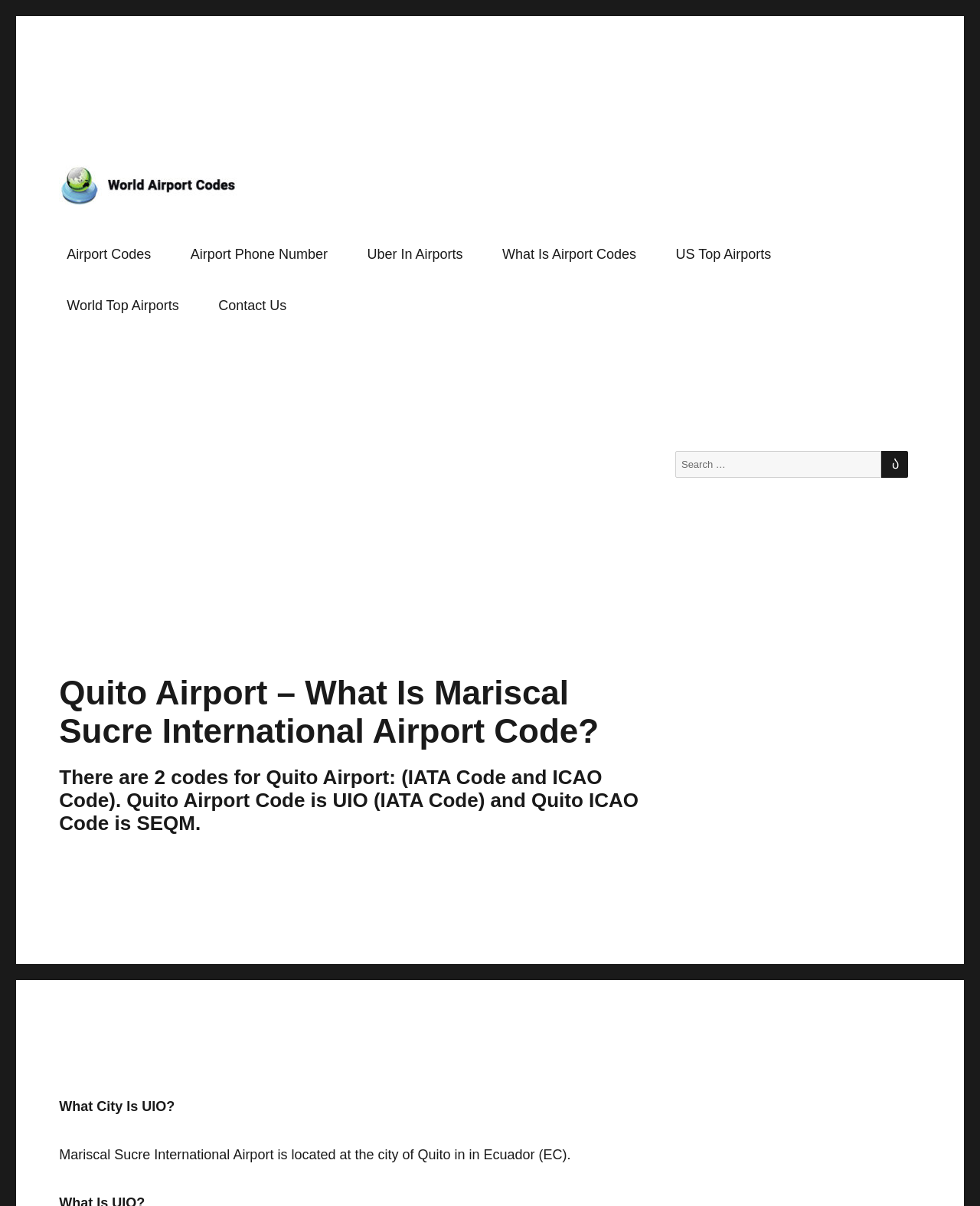Kindly provide the bounding box coordinates of the section you need to click on to fulfill the given instruction: "Go to Airport Codes page".

[0.056, 0.196, 0.166, 0.226]